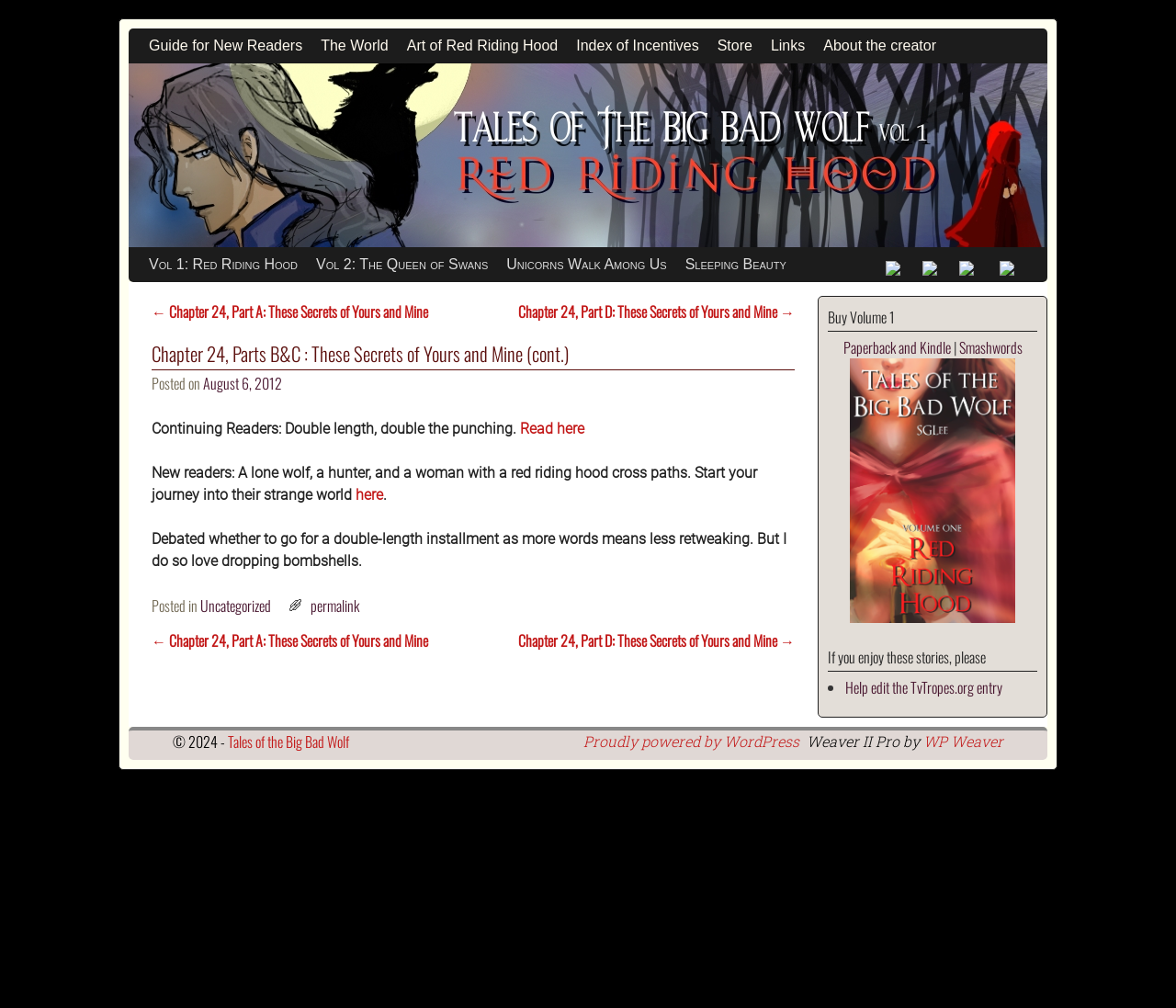Describe in detail what you see on the webpage.

This webpage is about a chapter in a story called "Tales of the Big Bad Wolf". At the top, there are several links to different sections of the website, including "Guide for New Readers", "The World", "Art of Red Riding Hood", and more. Below these links, there is a large image with the title "Tales of the Big Bad Wolf".

The main content of the page is divided into two sections. On the left, there is a navigation menu with links to previous and next chapters, as well as a link to skip to primary and secondary content. Below this menu, there are several links to different volumes of the story, including "Vol 1: Red Riding Hood" and "Vol 2: The Queen of Swans".

On the right, there is a large section of text that appears to be the chapter itself. The chapter is titled "Chapter 24, Parts B&C : These Secrets of Yours and Mine (cont.)" and has a header with the date "August 6, 2012". The text is divided into several sections, including a message for continuing readers and a message for new readers. There are also several links throughout the text, including a link to read the chapter and a link to start the journey into the story.

At the bottom of the page, there is a footer section with links to categories and a permalink. There is also a section on the right side of the page with a heading "Buy Volume 1" and links to purchase the volume in paperback and Kindle formats. Below this, there is a section with a heading "If you enjoy these stories, please" and a list of ways to support the story, including helping to edit the TvTropes.org entry.

Finally, at the very bottom of the page, there is a copyright notice and a link to the website's WordPress theme.